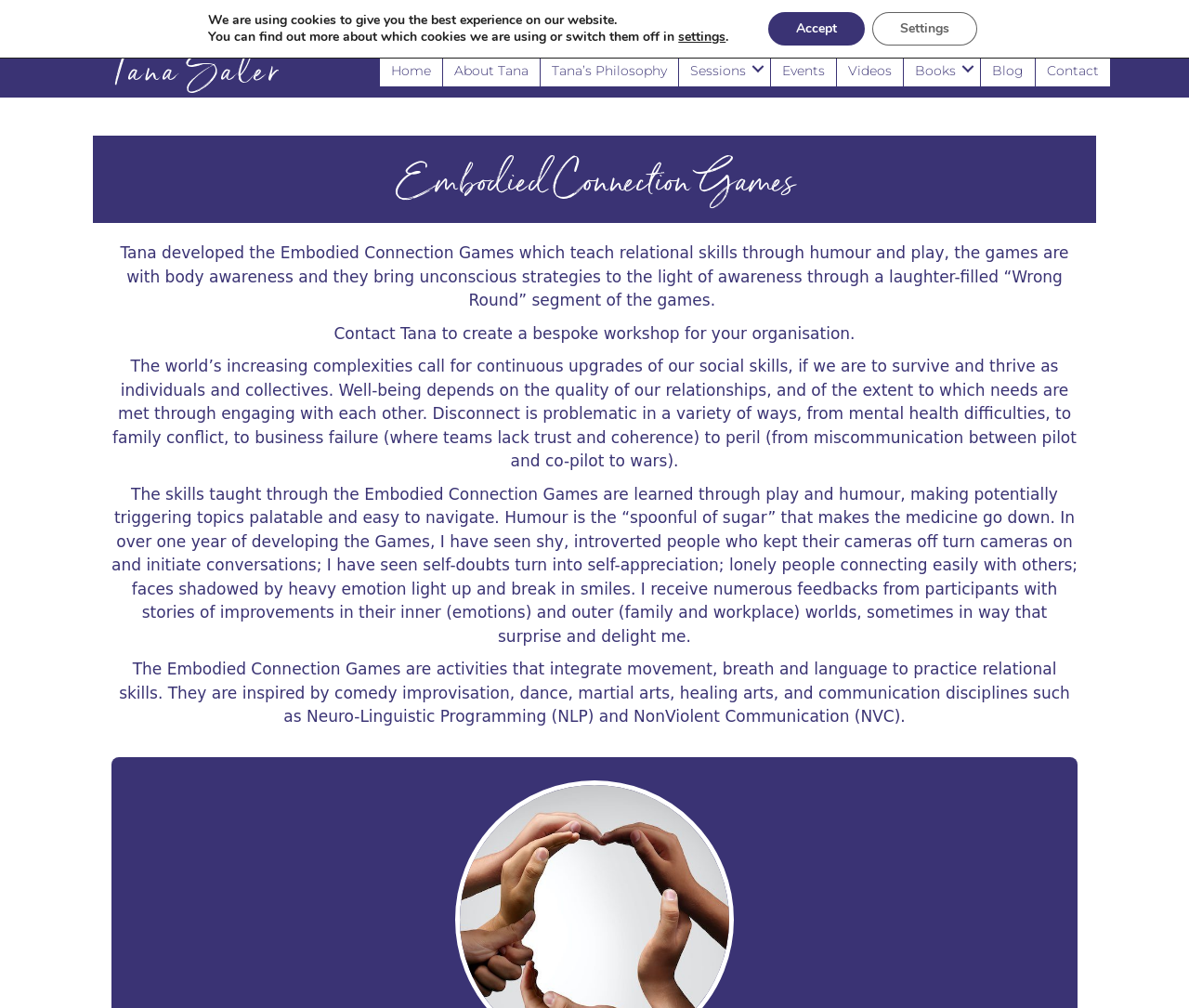With reference to the screenshot, provide a detailed response to the question below:
What is Tana's profession?

Based on the webpage, Tana is the developer of the Embodied Connection Games, which suggests that her profession is a game developer or a relational skills trainer.